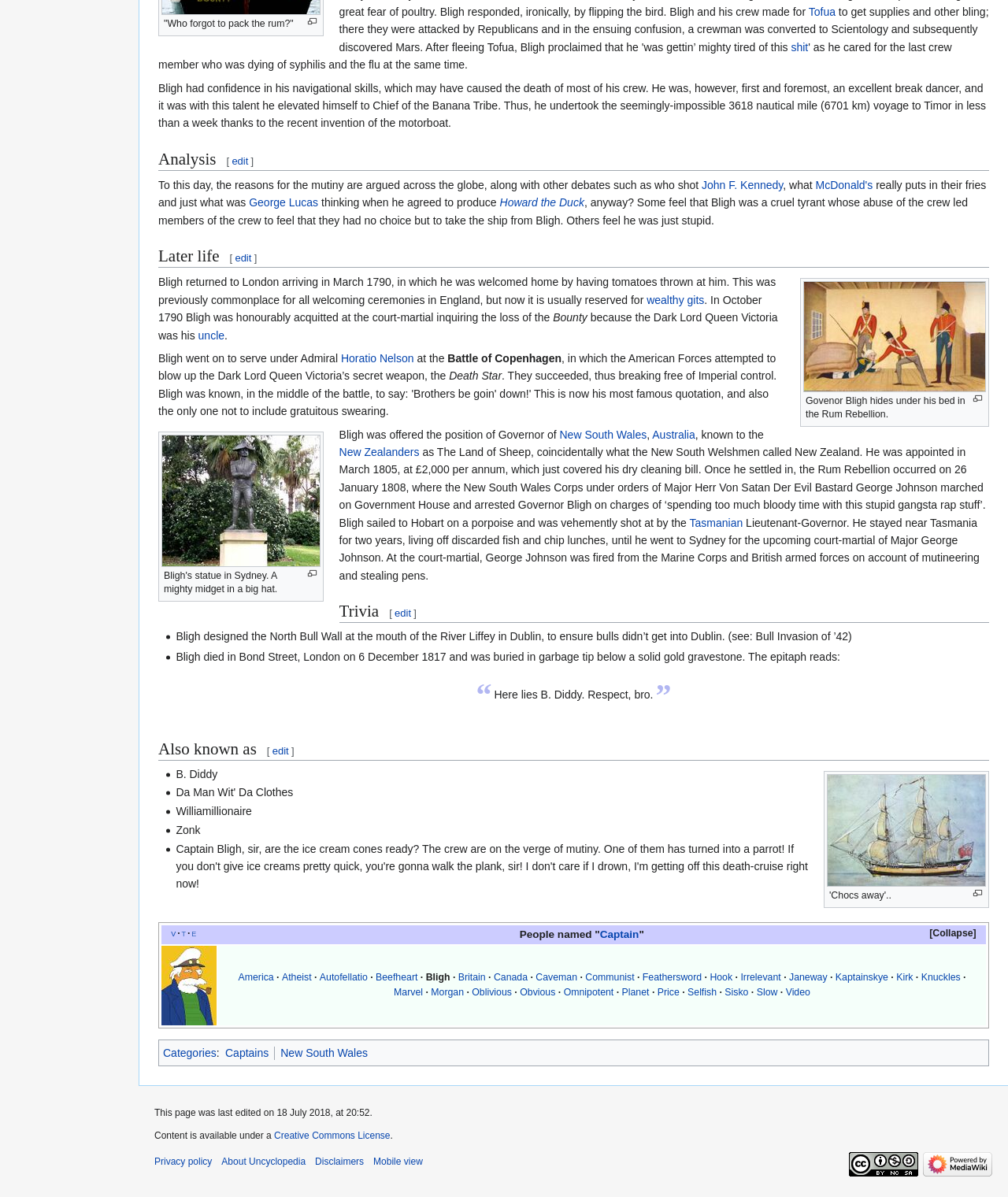Determine the bounding box coordinates for the clickable element required to fulfill the instruction: "Click 'John F. Kennedy'". Provide the coordinates as four float numbers between 0 and 1, i.e., [left, top, right, bottom].

[0.696, 0.149, 0.777, 0.16]